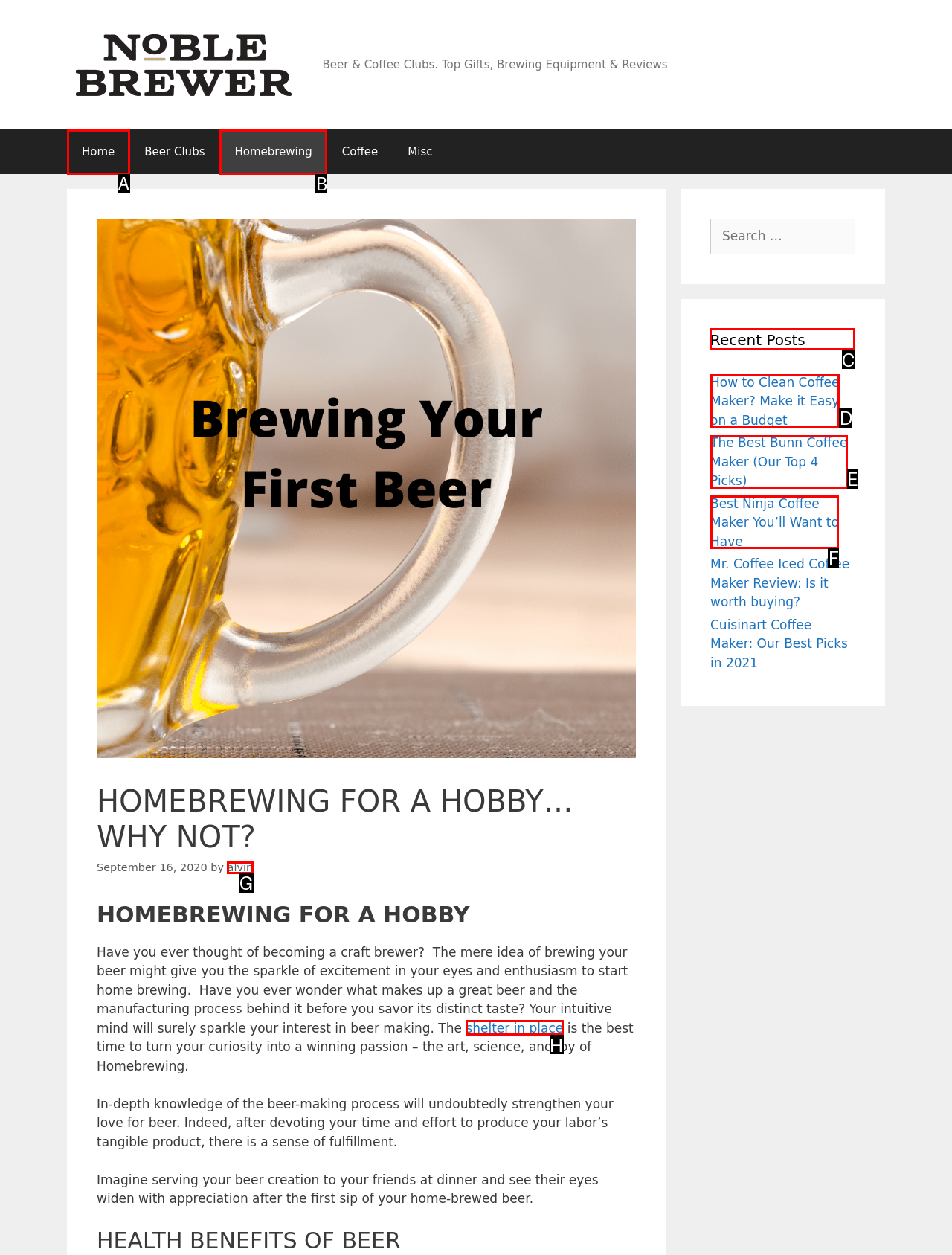Tell me the letter of the UI element to click in order to accomplish the following task: Check out the 'Recent Posts'
Answer with the letter of the chosen option from the given choices directly.

C